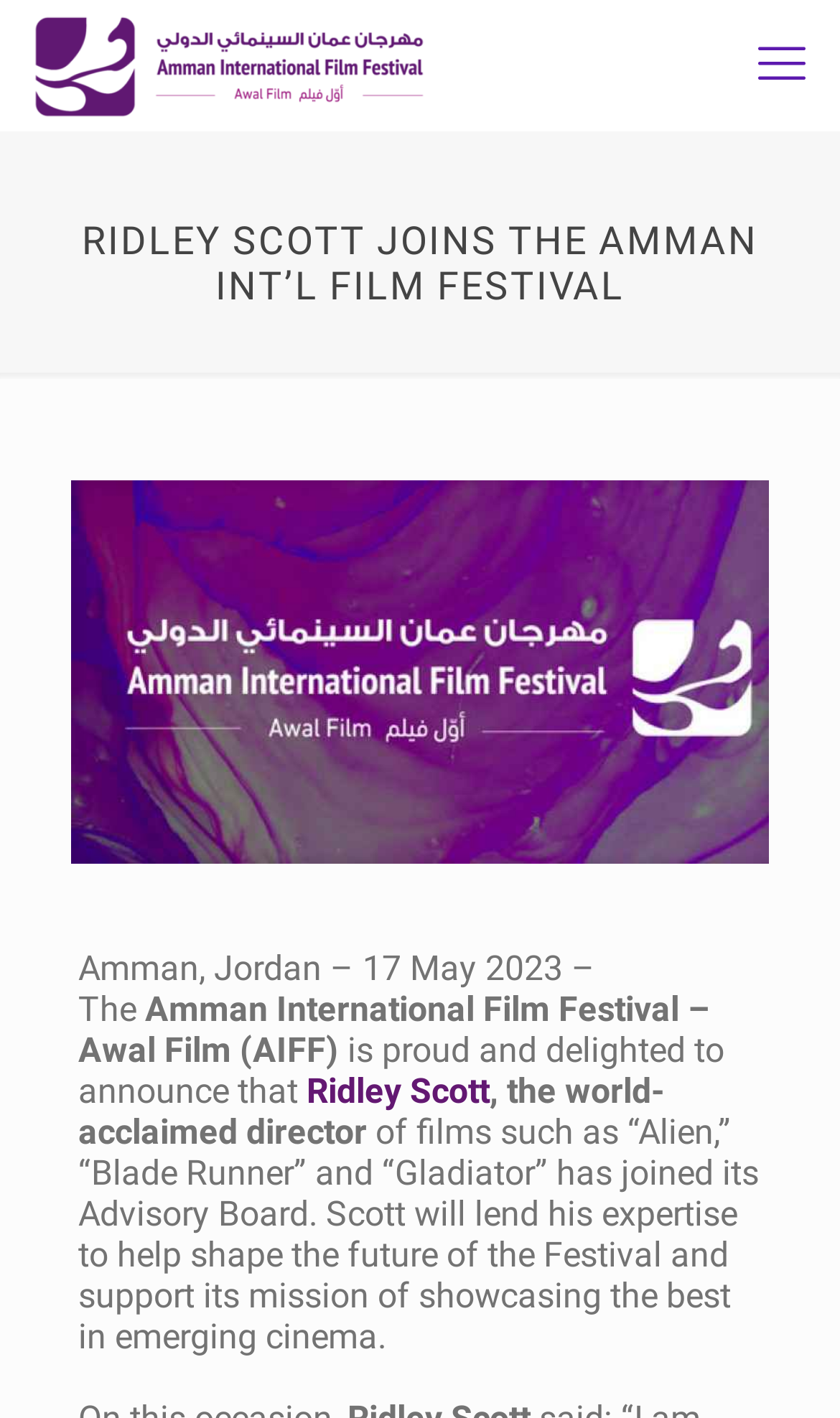Calculate the bounding box coordinates for the UI element based on the following description: "aria-label="mobile menu"". Ensure the coordinates are four float numbers between 0 and 1, i.e., [left, top, right, bottom].

[0.887, 0.02, 0.974, 0.071]